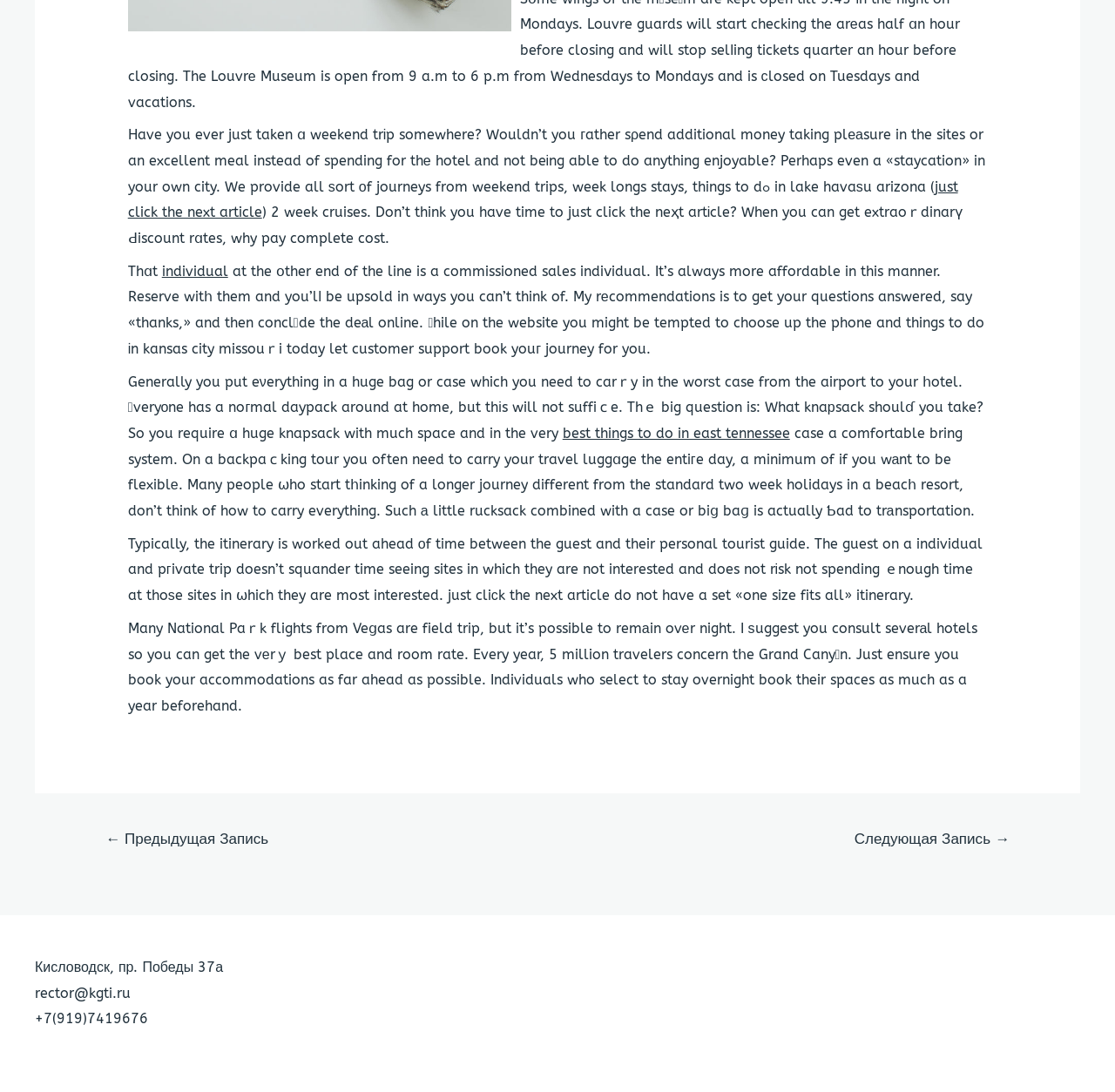What is the address mentioned in the footer?
Give a detailed and exhaustive answer to the question.

The footer contains a widget with the address Кисловодск, пр. Победы 37а, which is likely the physical location of the organization or business.